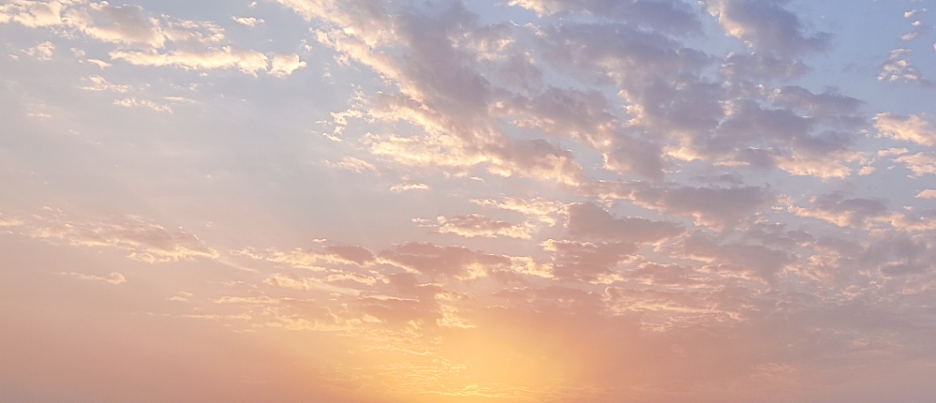Describe every detail you can see in the image.

The image captures a breathtaking sky at sunset, showcasing an array of soft, pastel colors blending together. Wisps of clouds scatter across the horizon, illuminated by the fading sunlight. The warm hues of orange and yellow radiate from the horizon, gradually transitioning to shades of pink and blue as they rise into the higher parts of the sky. This serene scene evokes a sense of calm and beauty, hinting at the day's end and the promise of twilight.